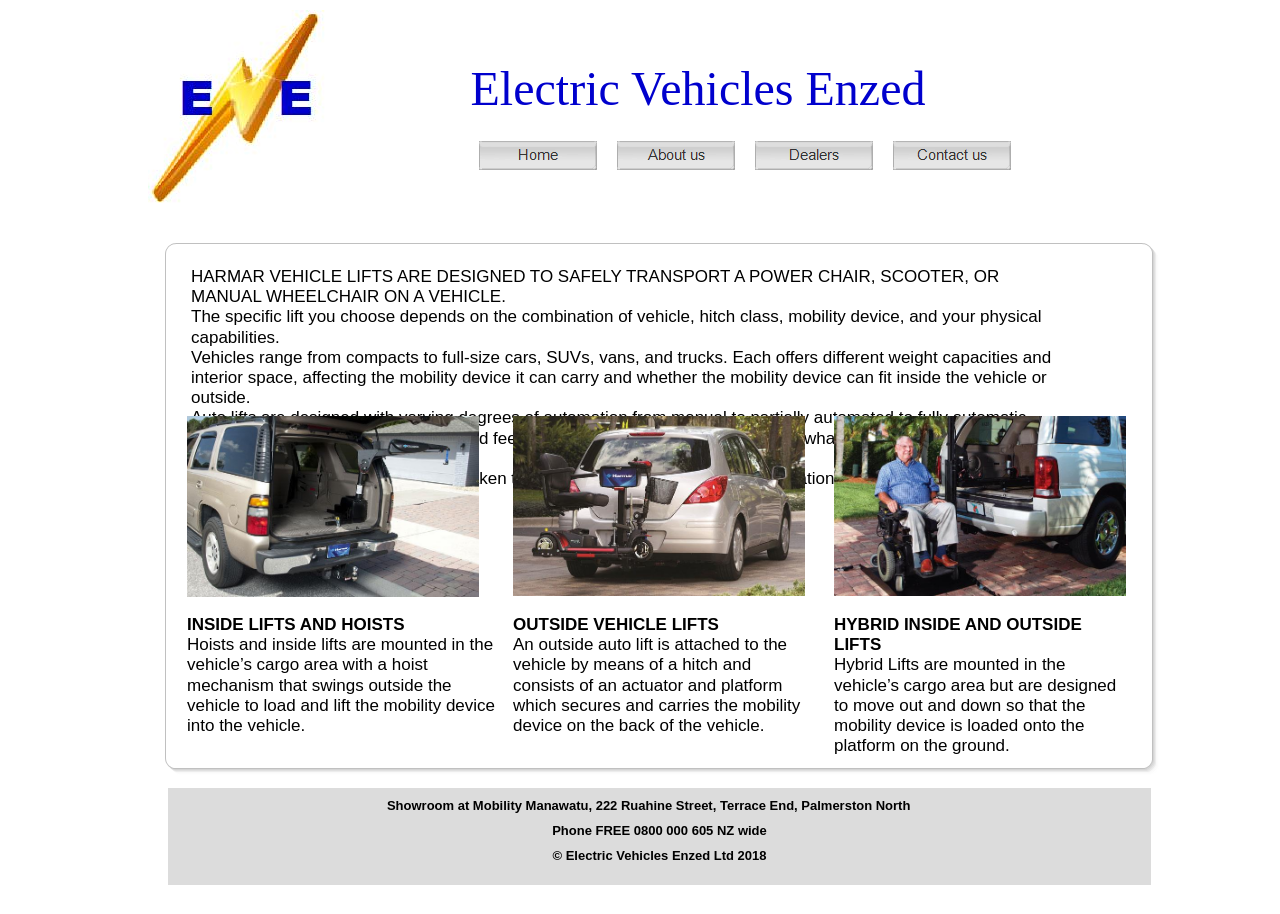What is the phone number to contact for more information?
Please answer the question with as much detail as possible using the screenshot.

The webpage provides a phone number, 0800 000 605, which is a free call number for New Zealand-wide customers to contact for more information about electric vehicles and Harmer lifts.